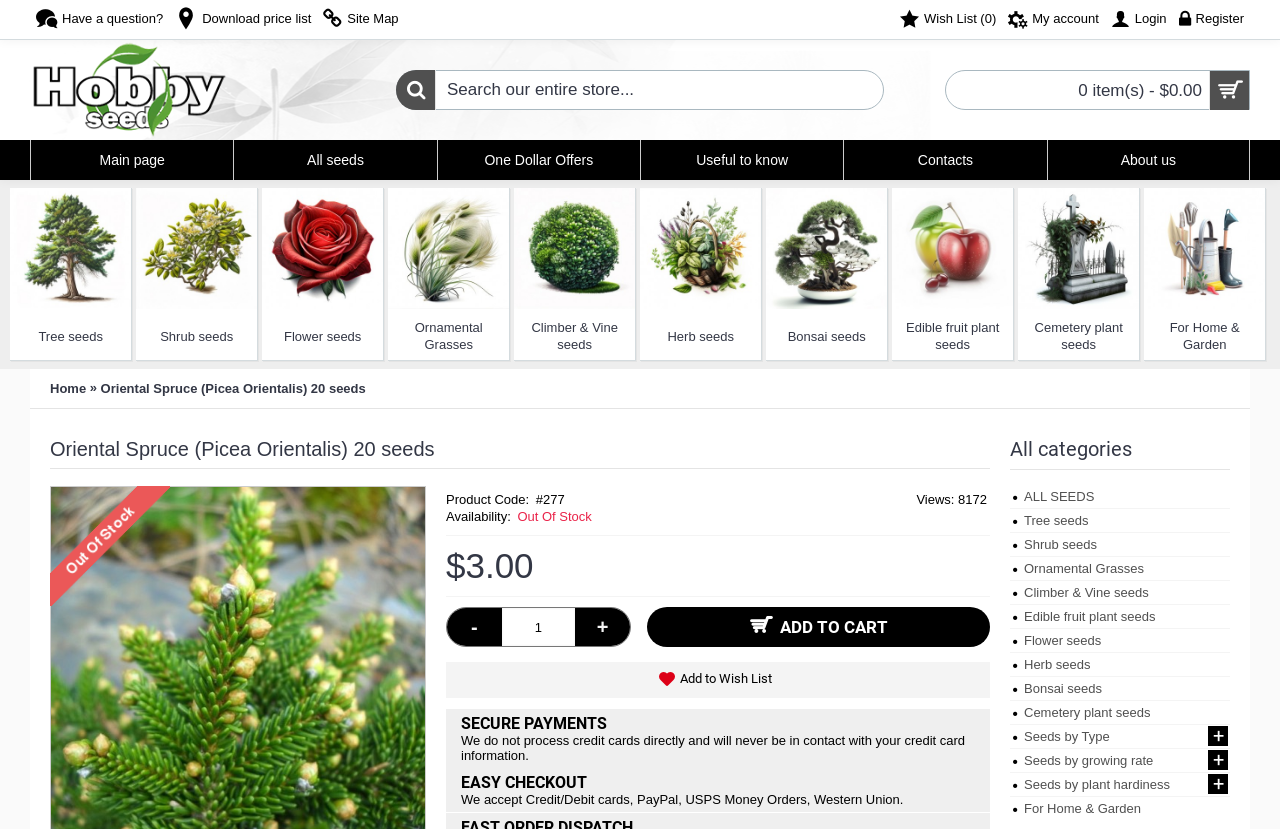Answer the question below in one word or phrase:
What is the category of the seed being sold?

Tree seeds